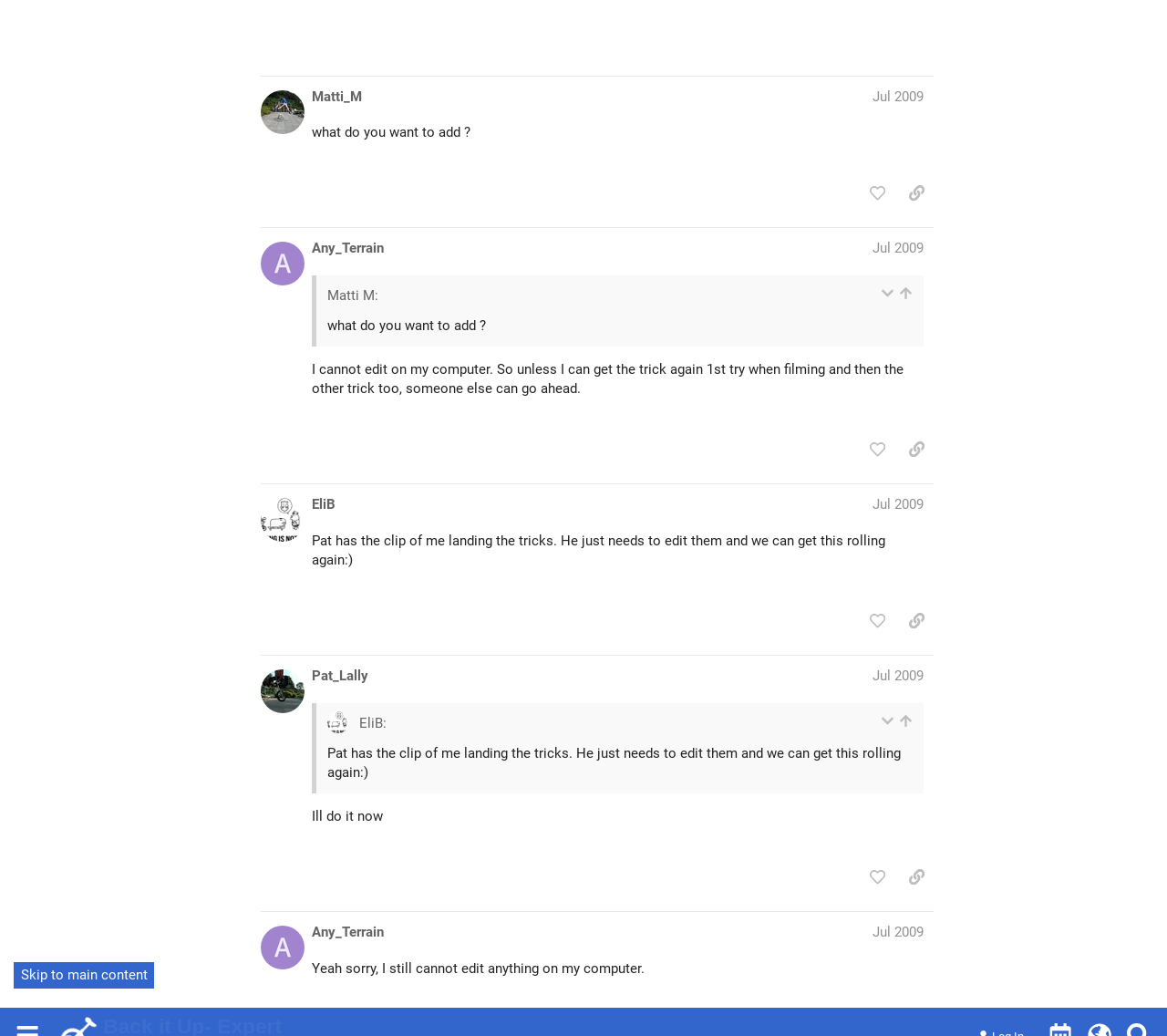Offer a detailed explanation of the webpage layout and contents.

This webpage is a forum discussion page titled "Back it Up-Expert" on Unicyclist.com. At the top, there is a header section with a button to expand or collapse the sidebar, a link to Unicyclist.com, and a heading that displays the title of the discussion. Below the header, there are several links to different categories, including "General", "Unicycles and Equipment", "Videos", and more.

On the left side of the page, there is a sidebar with links to various topics, including "Topics", "Users", "Business Pros", and "Unicyclists Map". Each of these links has an accompanying image. Below these links, there are buttons to expand or collapse categories and tags.

The main content of the page is a series of posts from different users, including Pat_Lally, Any_Terrain, and EliB. Each post has a heading that displays the user's name and the date of the post. The posts themselves contain text, and some have links to external websites or videos. There are also buttons to like or copy a link to each post.

Between the posts, there are static text elements that display the time elapsed between posts, such as "18 days later". The page also has a region at the bottom that displays pagination information, with links to different pages of the discussion.